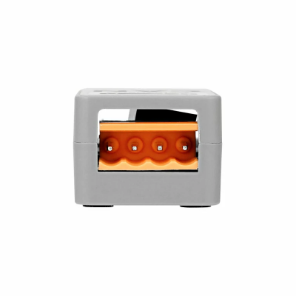What is the ideal use case for the Atomic CAN Base?
Answer the question in a detailed and comprehensive manner.

The caption states that the Atomic CAN Base is 'an ideal choice for use in vehicle transportation and security systems', which directly answers the question.